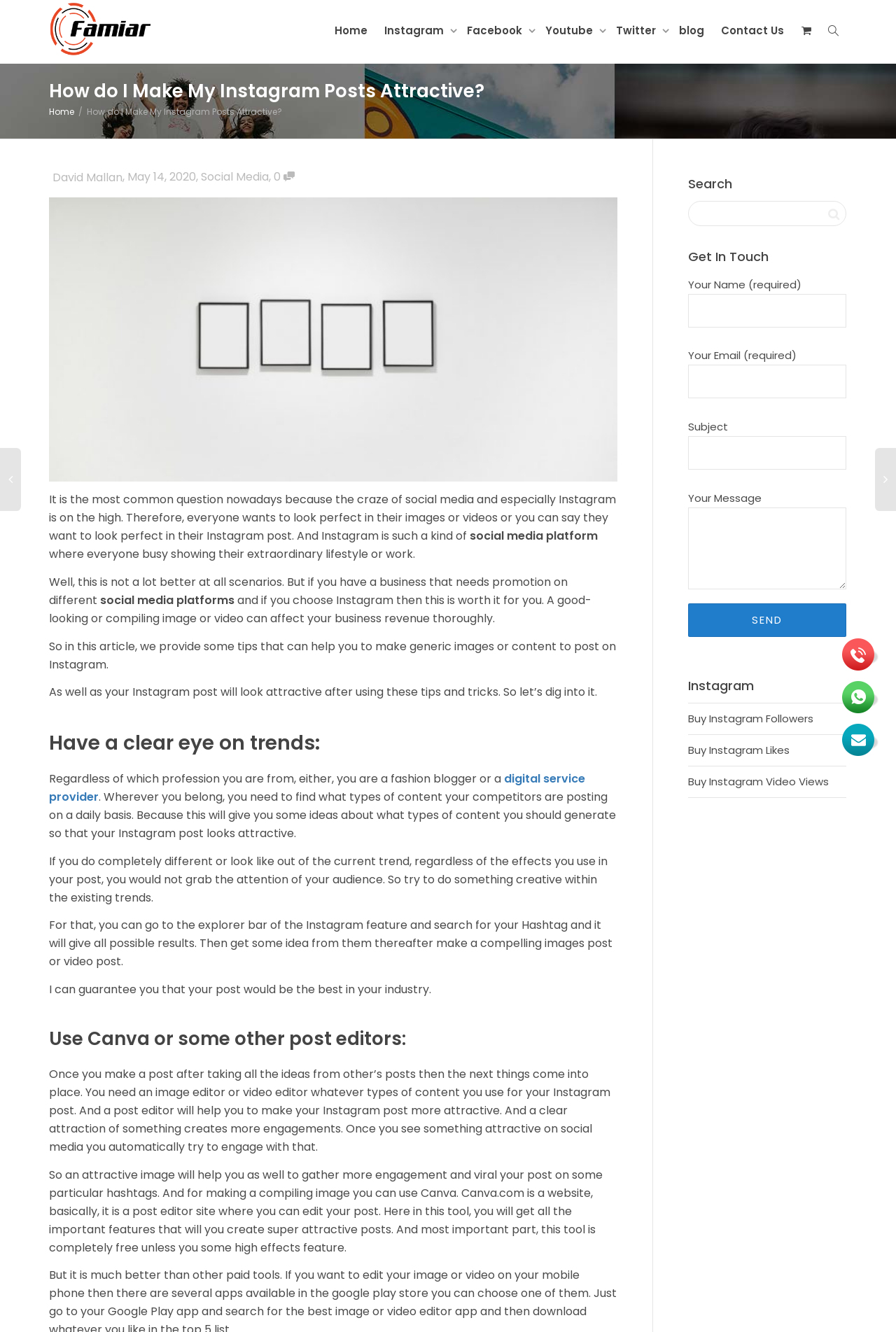Pinpoint the bounding box coordinates of the element that must be clicked to accomplish the following instruction: "Search for a keyword". The coordinates should be in the format of four float numbers between 0 and 1, i.e., [left, top, right, bottom].

[0.768, 0.151, 0.945, 0.17]